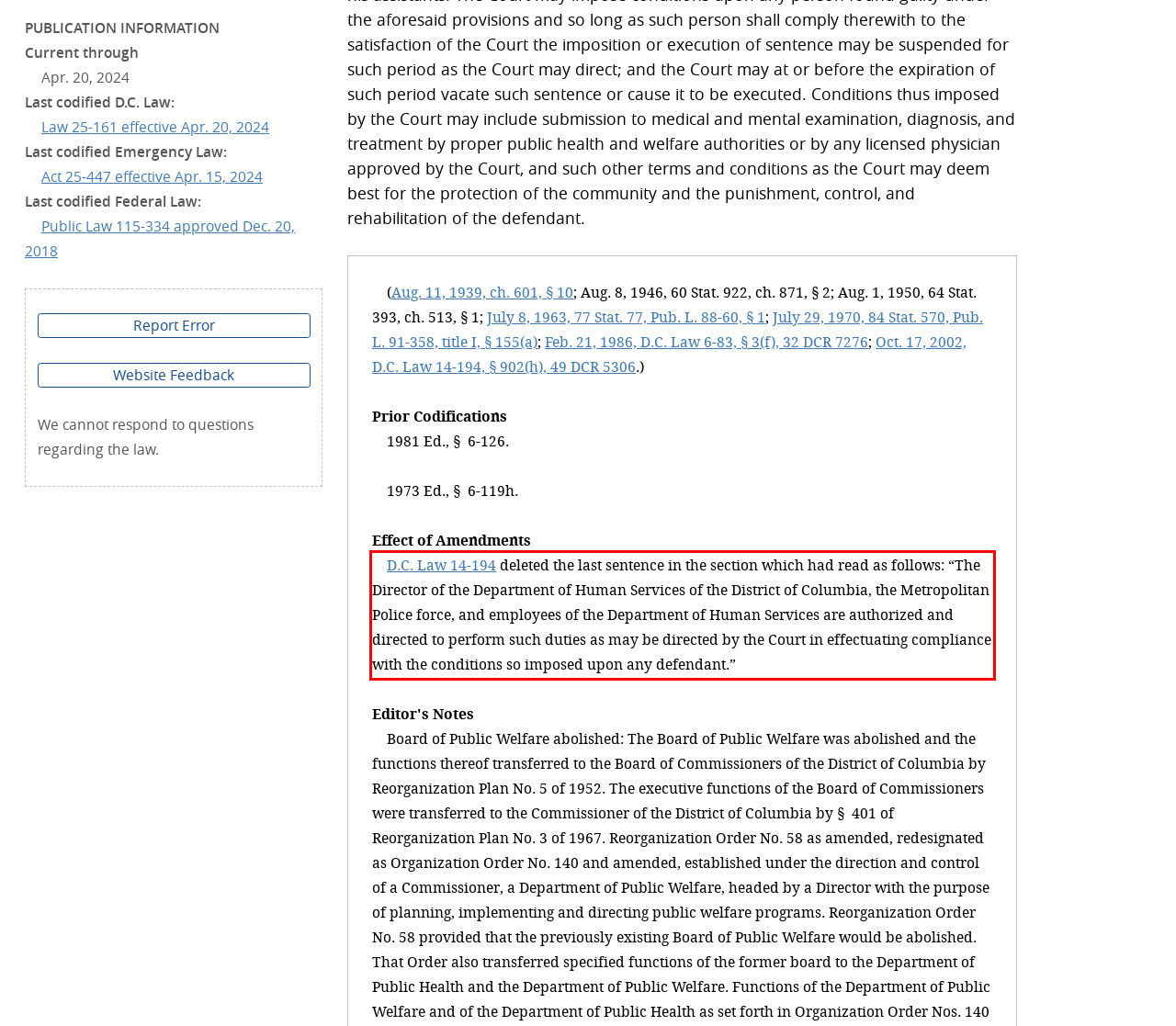You are presented with a webpage screenshot featuring a red bounding box. Perform OCR on the text inside the red bounding box and extract the content.

D.C. Law 14-194 deleted the last sentence in the section which had read as follows: “The Director of the Department of Human Services of the District of Columbia, the Metropolitan Police force, and employees of the Department of Human Services are authorized and directed to perform such duties as may be directed by the Court in effectuating compliance with the conditions so imposed upon any defendant.”